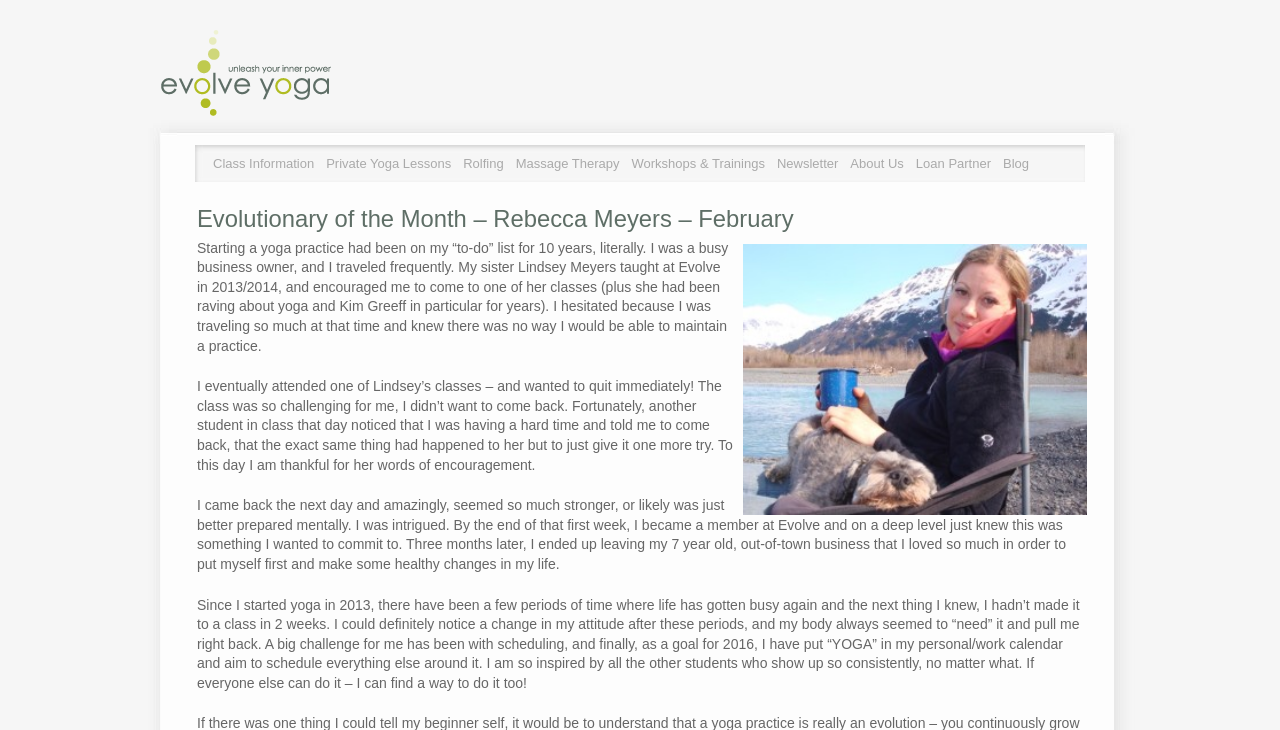What is the name of the person featured?
Utilize the image to construct a detailed and well-explained answer.

I determined the answer by reading the heading 'Evolutionary of the Month – Rebecca Meyers – February' and the image description 'rebeccameyers', which suggests that the person featured is Rebecca Meyers.